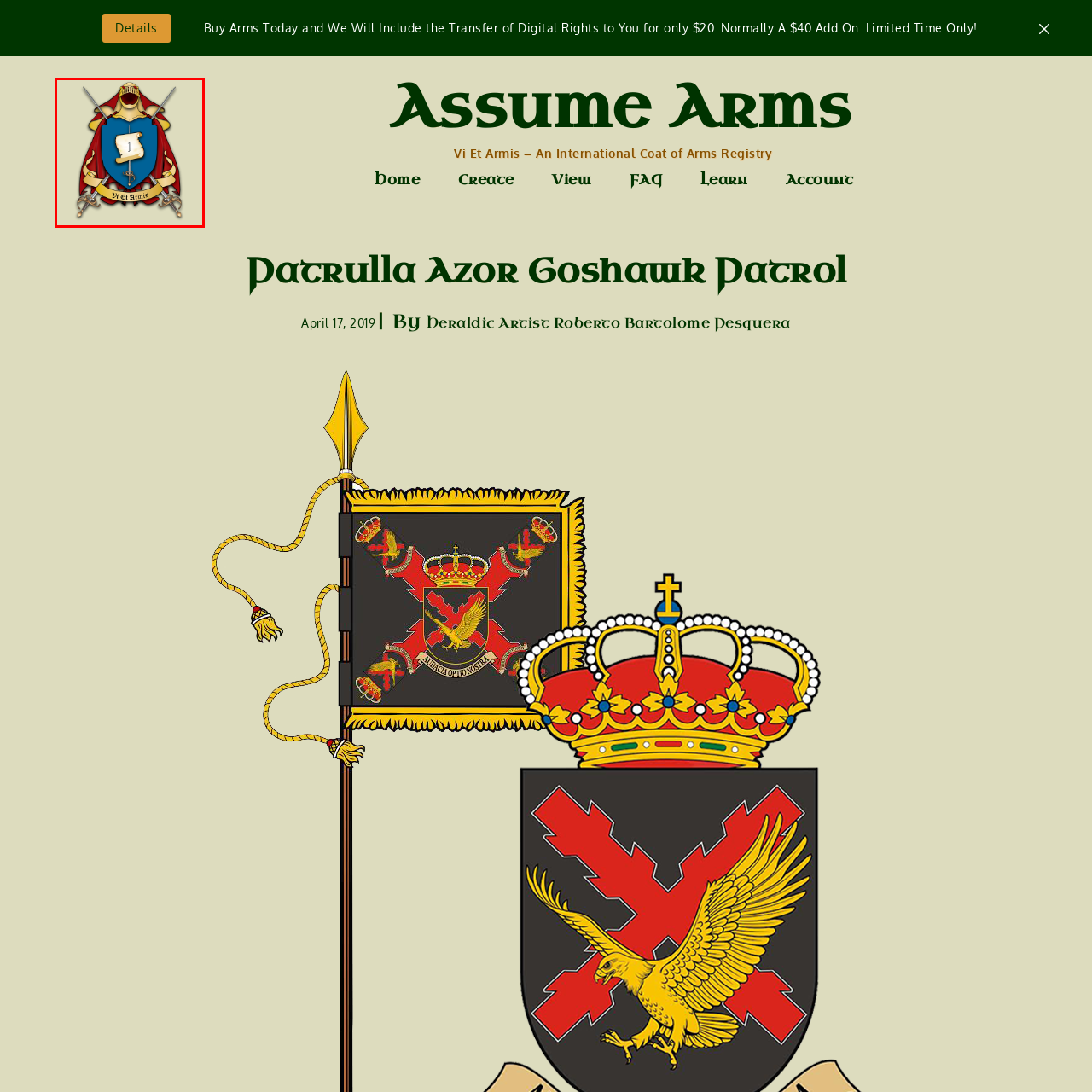What is the phrase on the banner at the bottom?
Take a close look at the image highlighted by the red bounding box and answer the question thoroughly based on the details you see.

According to the caption, the banner at the bottom of the emblem displays the phrase 'Vi Et Armis', which translates to 'By Force and Arms'.